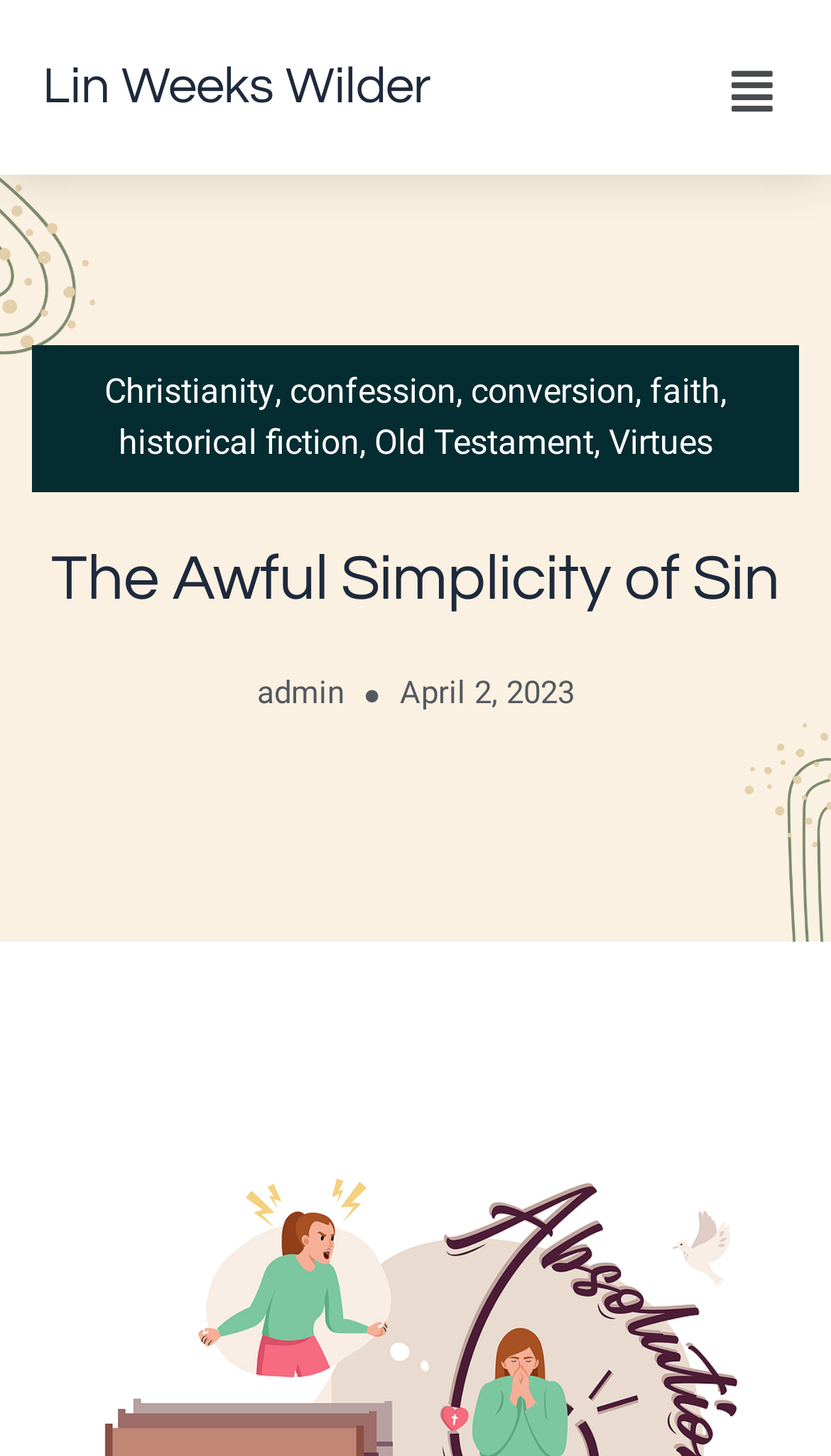Using the element description: "Lin Weeks Wilder", determine the bounding box coordinates for the specified UI element. The coordinates should be four float numbers between 0 and 1, [left, top, right, bottom].

[0.051, 0.041, 0.518, 0.078]